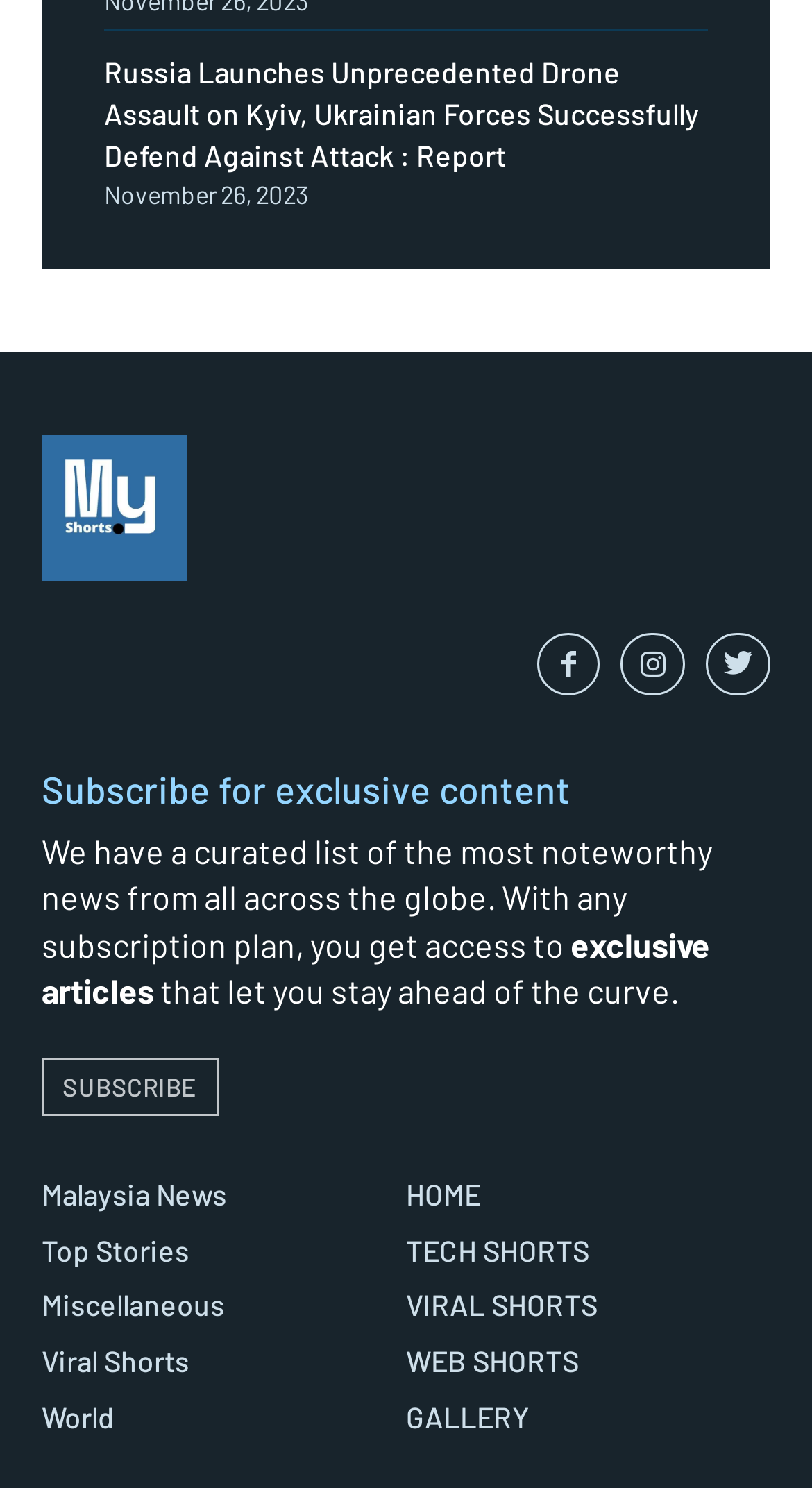Please give a succinct answer using a single word or phrase:
How many categories are available on the webpage?

7